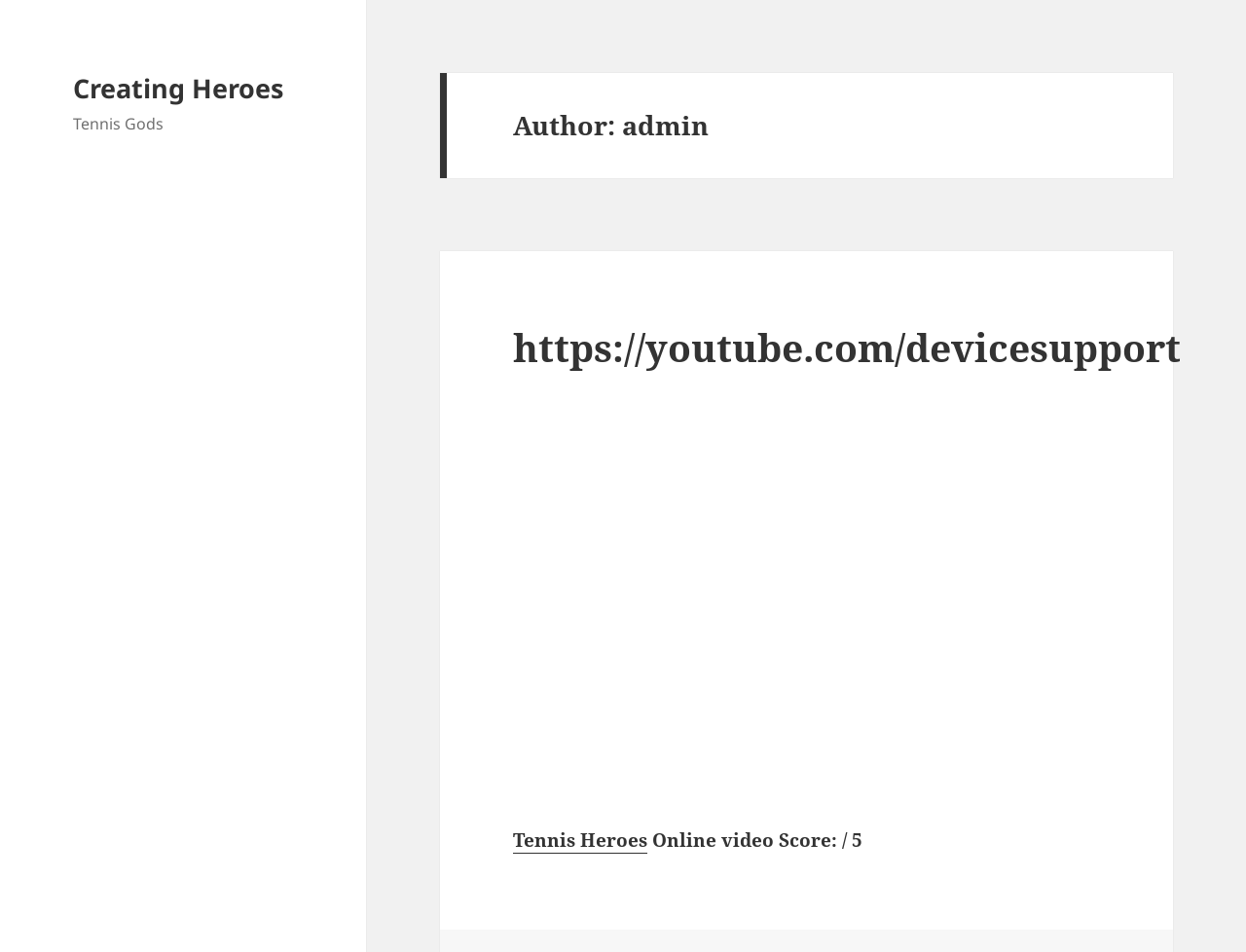Bounding box coordinates are specified in the format (top-left x, top-left y, bottom-right x, bottom-right y). All values are floating point numbers bounded between 0 and 1. Please provide the bounding box coordinate of the region this sentence describes: https://youtube.com/devicesupport

[0.412, 0.338, 0.948, 0.392]